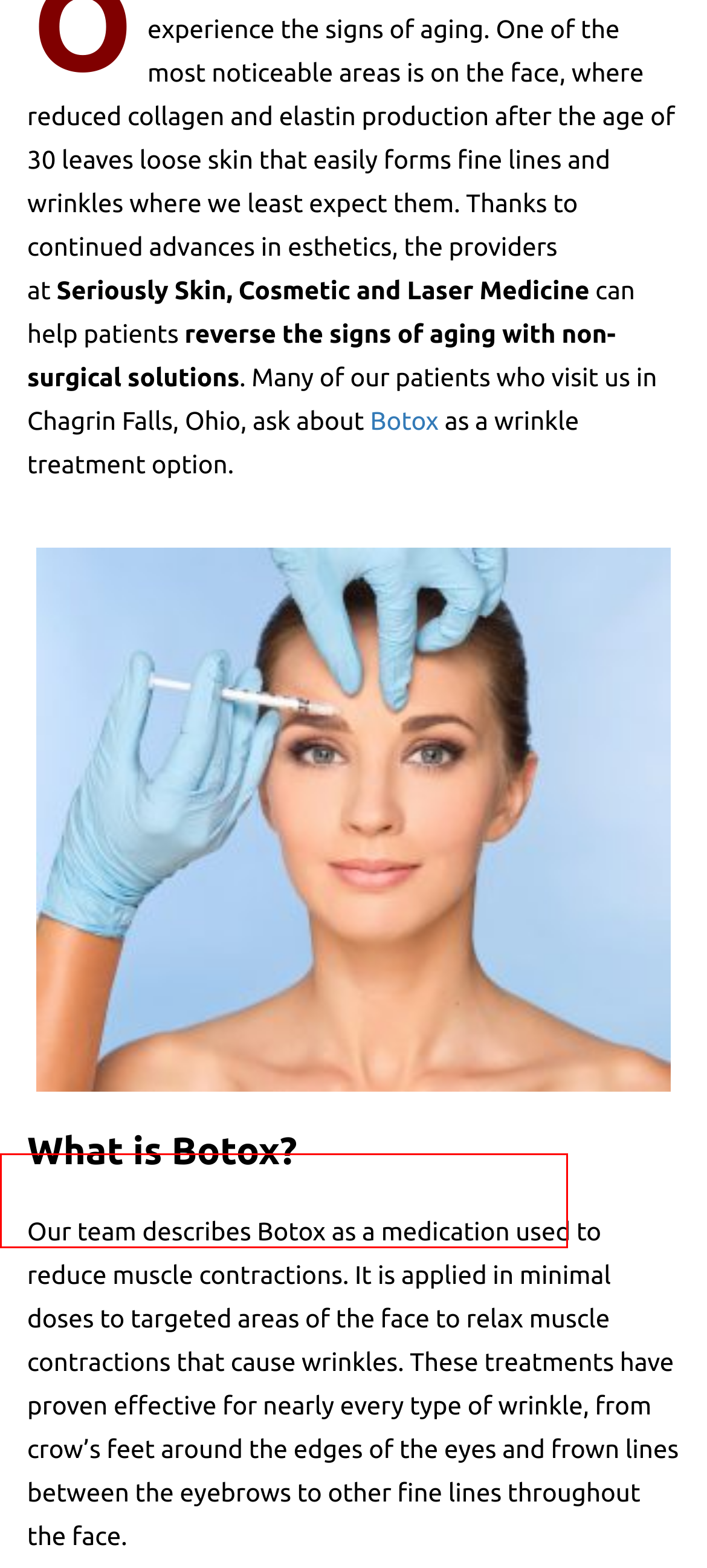Inspect the provided webpage screenshot, concentrating on the element within the red bounding box. Select the description that best represents the new webpage after you click the highlighted element. Here are the candidates:
A. Contour TRL™ Peel Cleveland OH - Skin Resurfacing - Amazing Results
B. Sciton NanoLaser Peel in Chagrin Falls OH - Rejuvenate the Skin
C. Ultherapy® Cleveland OH - Skin Tightening & Lifting
D. Venus Legacy™ Cleveland OH - Immediate Skin Tightening Solutions
E. Venus Viva Cleveland OH - Non-Surgical Skin Rejuvenation - Large Pores
F. Spider Vein Removal Chagrin Falls - Varicose Vein Treatment
G. Botox® Cleveland OH - Non-Surgical Solution - Anti-Wrinkle injection
H. Laser Tattoo Removal Cleveland OH - Fotona QX MAX - Pico Technology

C